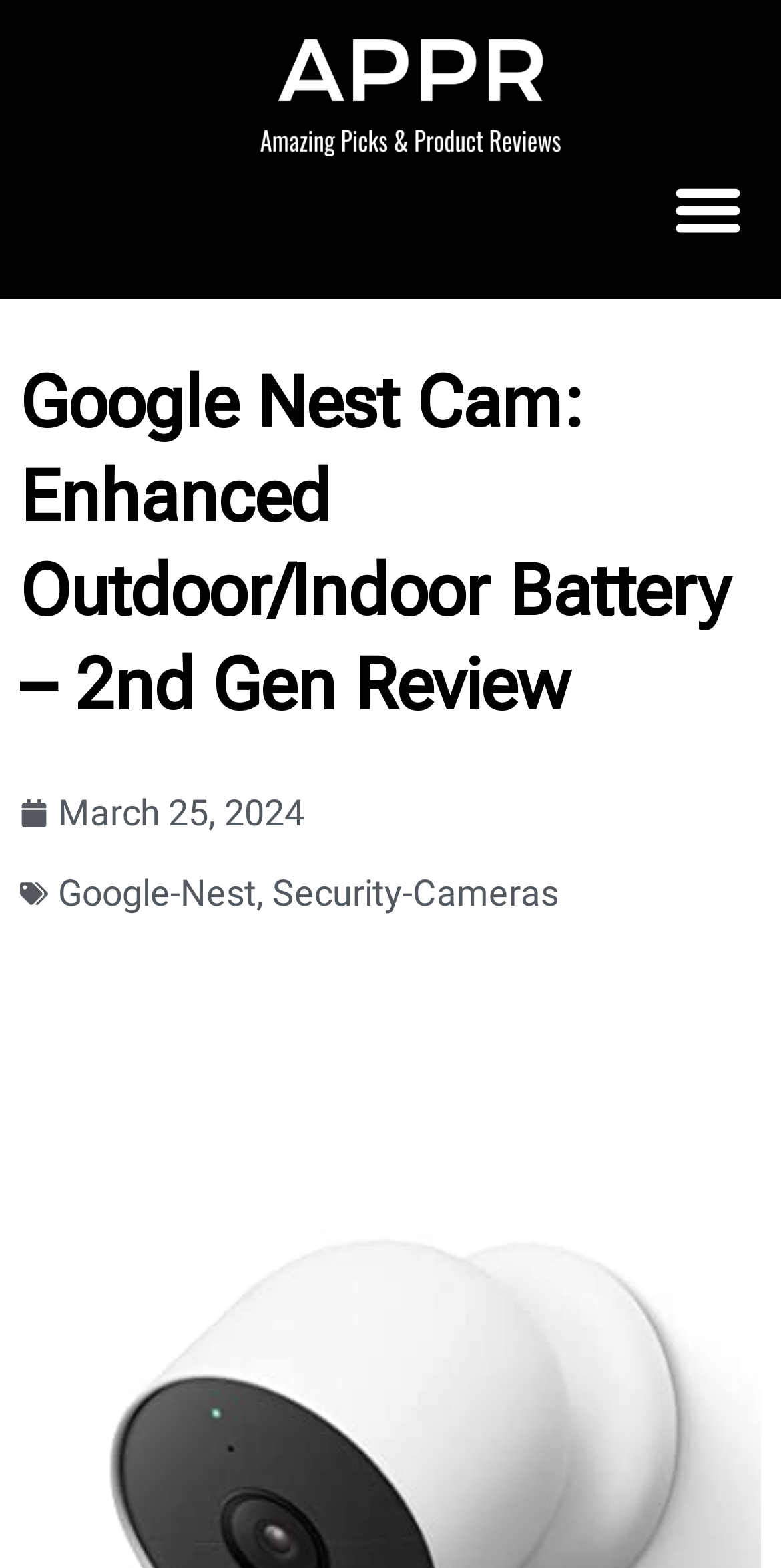Identify the bounding box of the HTML element described here: "Menu". Provide the coordinates as four float numbers between 0 and 1: [left, top, right, bottom].

[0.84, 0.1, 0.974, 0.167]